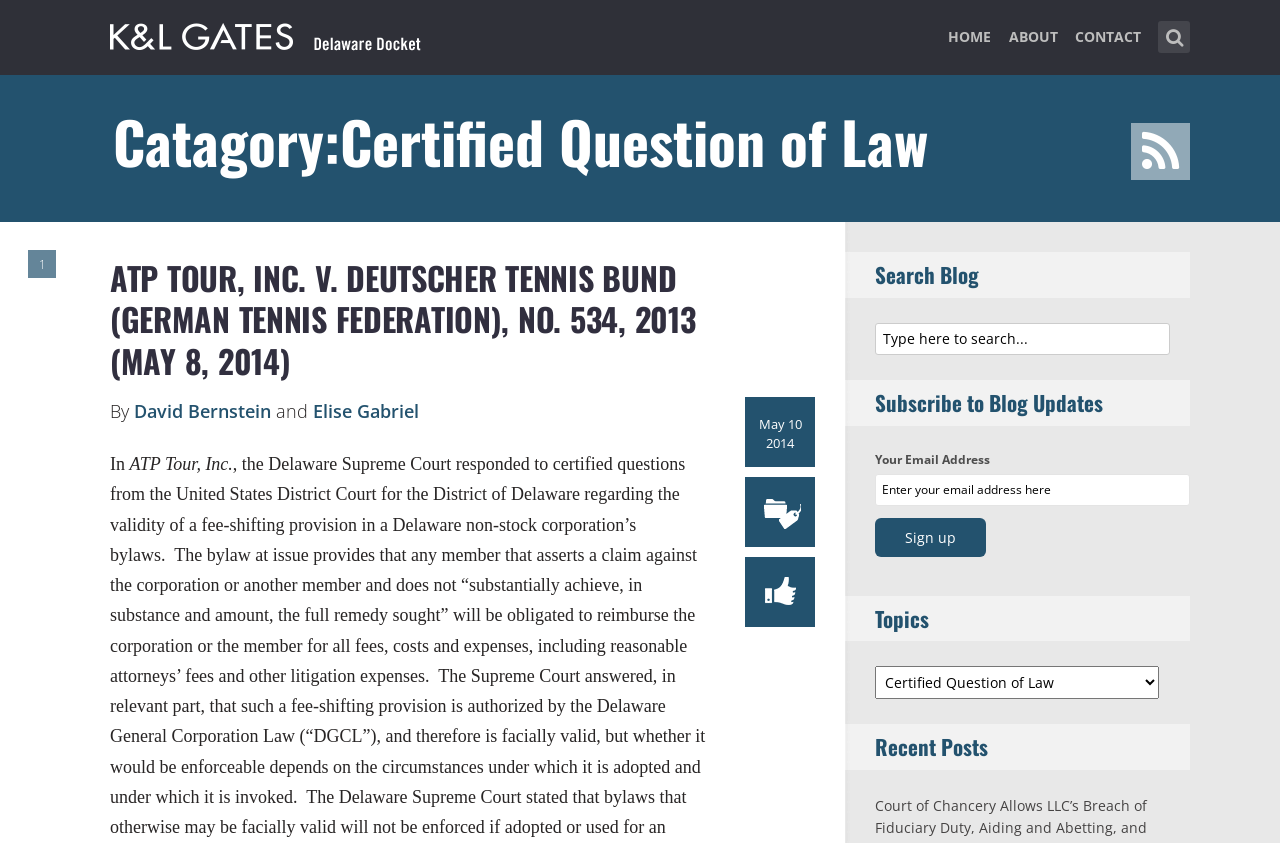Identify the headline of the webpage and generate its text content.

Catagory:Certified Question of Law